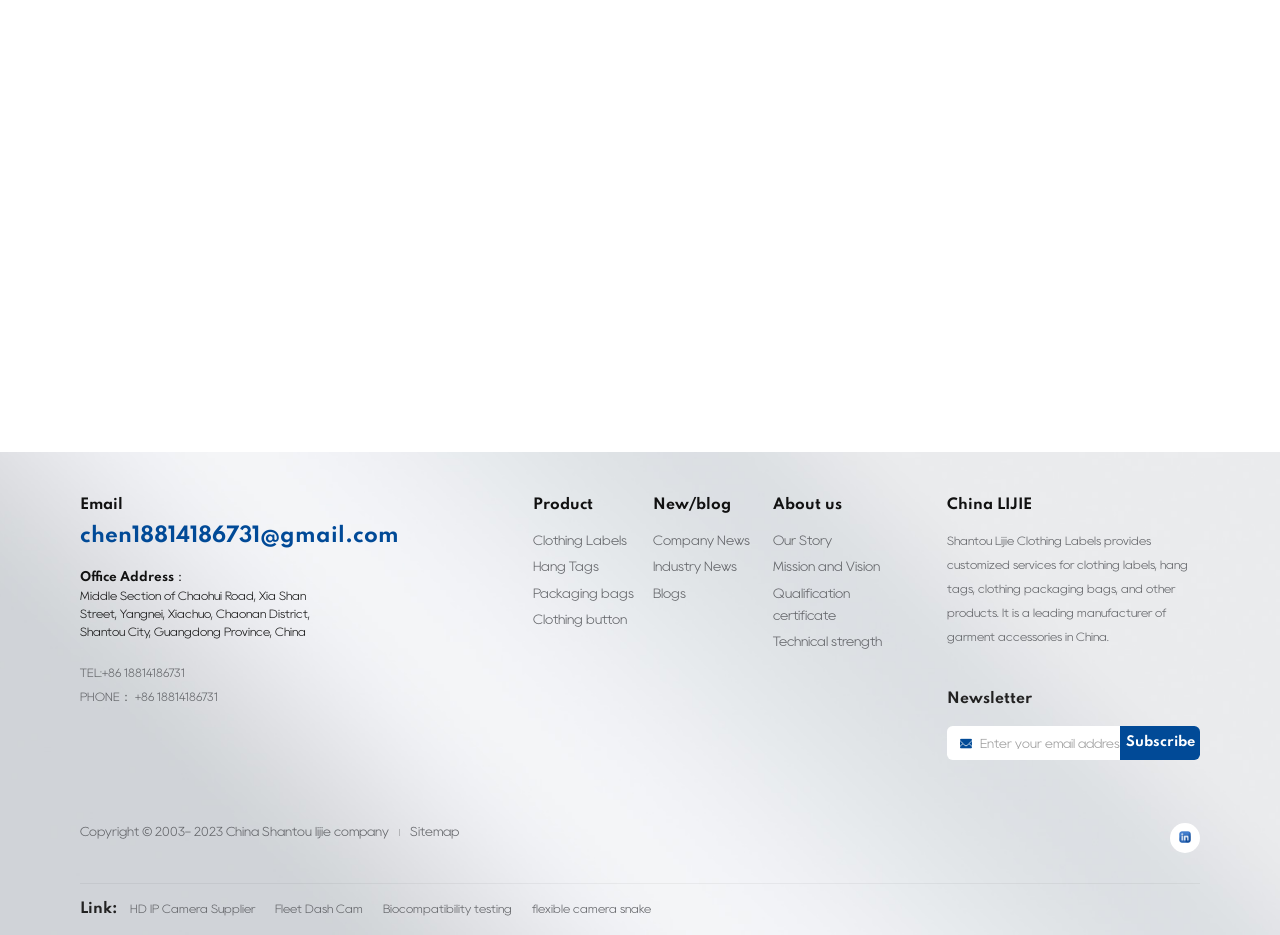Locate the bounding box coordinates of the element I should click to achieve the following instruction: "Click on the 'linkedin2' icon".

[0.914, 0.88, 0.938, 0.912]